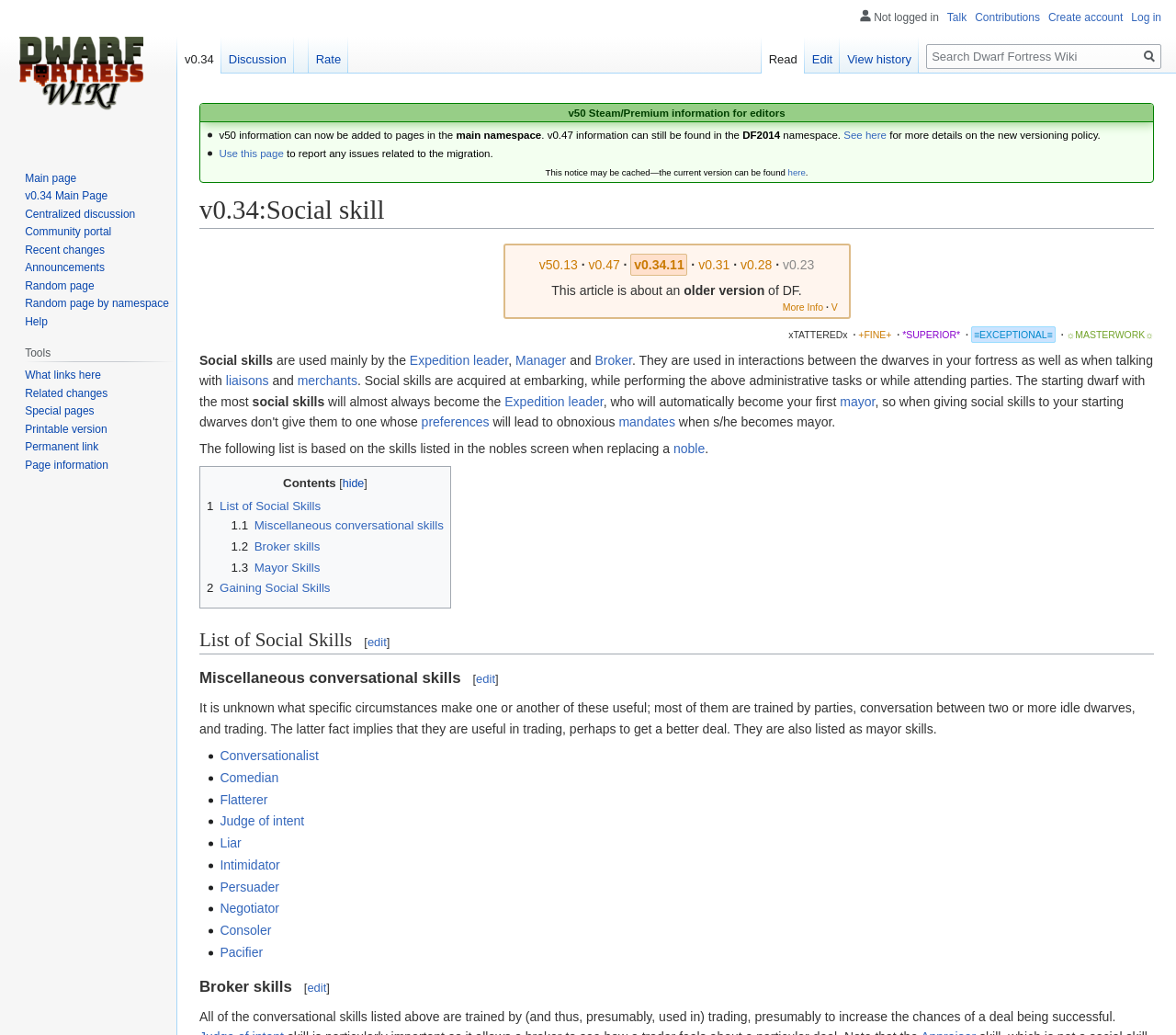What is the relationship between social skills and trading?
Make sure to answer the question with a detailed and comprehensive explanation.

The webpage implies that social skills are useful in trading, perhaps to get a better deal. The fact that they are trained by trading suggests that they have a positive impact on trading outcomes.